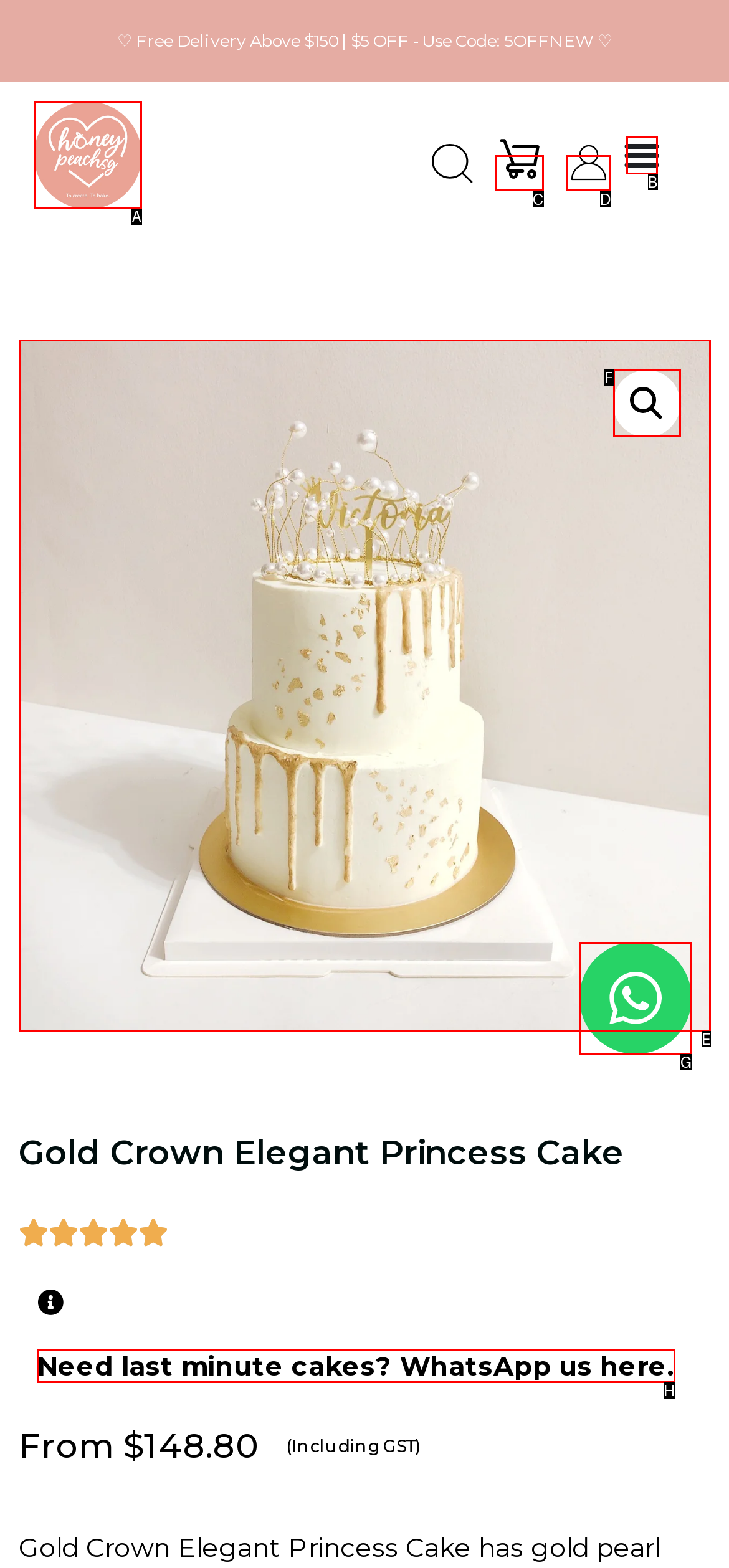Which option should be clicked to execute the following task: Toggle the menu? Respond with the letter of the selected option.

B